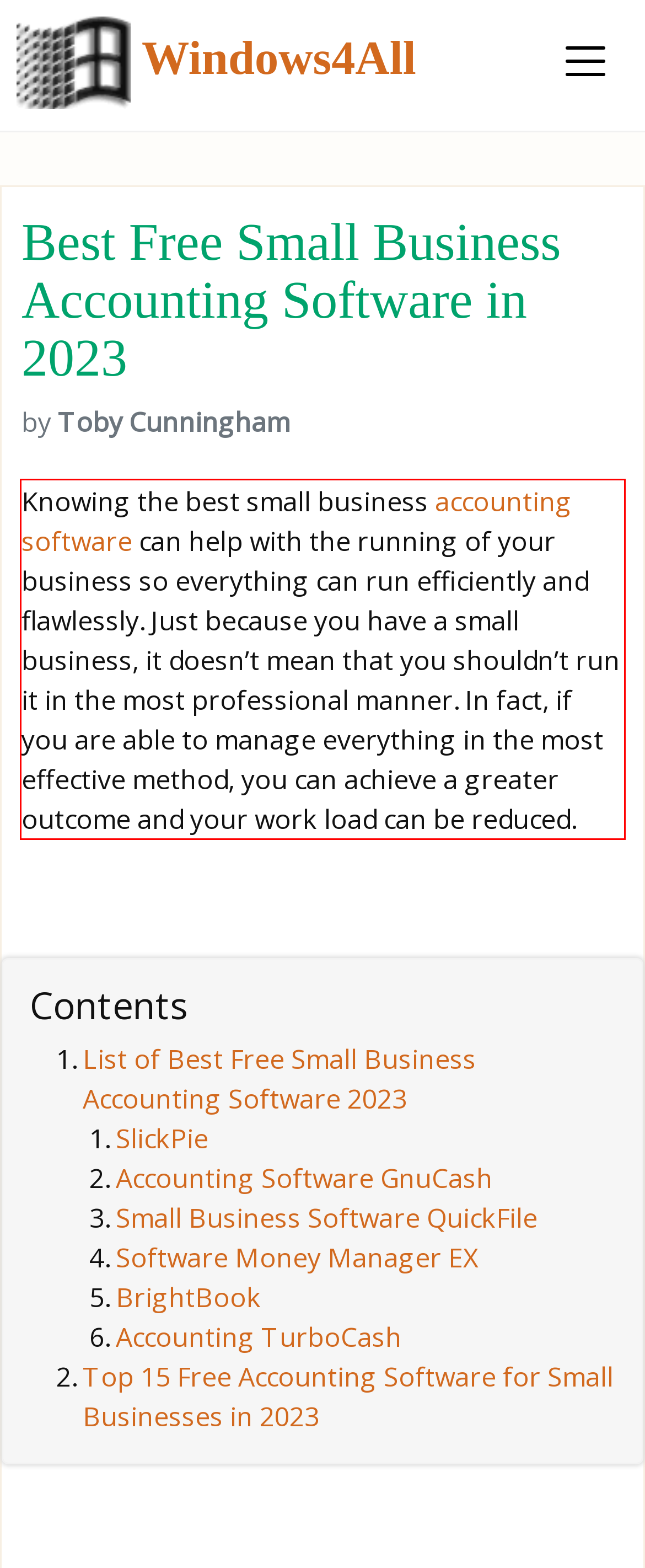Using the provided webpage screenshot, recognize the text content in the area marked by the red bounding box.

Knowing the best small business accounting software can help with the running of your business so everything can run efficiently and flawlessly. Just because you have a small business, it doesn’t mean that you shouldn’t run it in the most professional manner. In fact, if you are able to manage everything in the most effective method, you can achieve a greater outcome and your work load can be reduced.